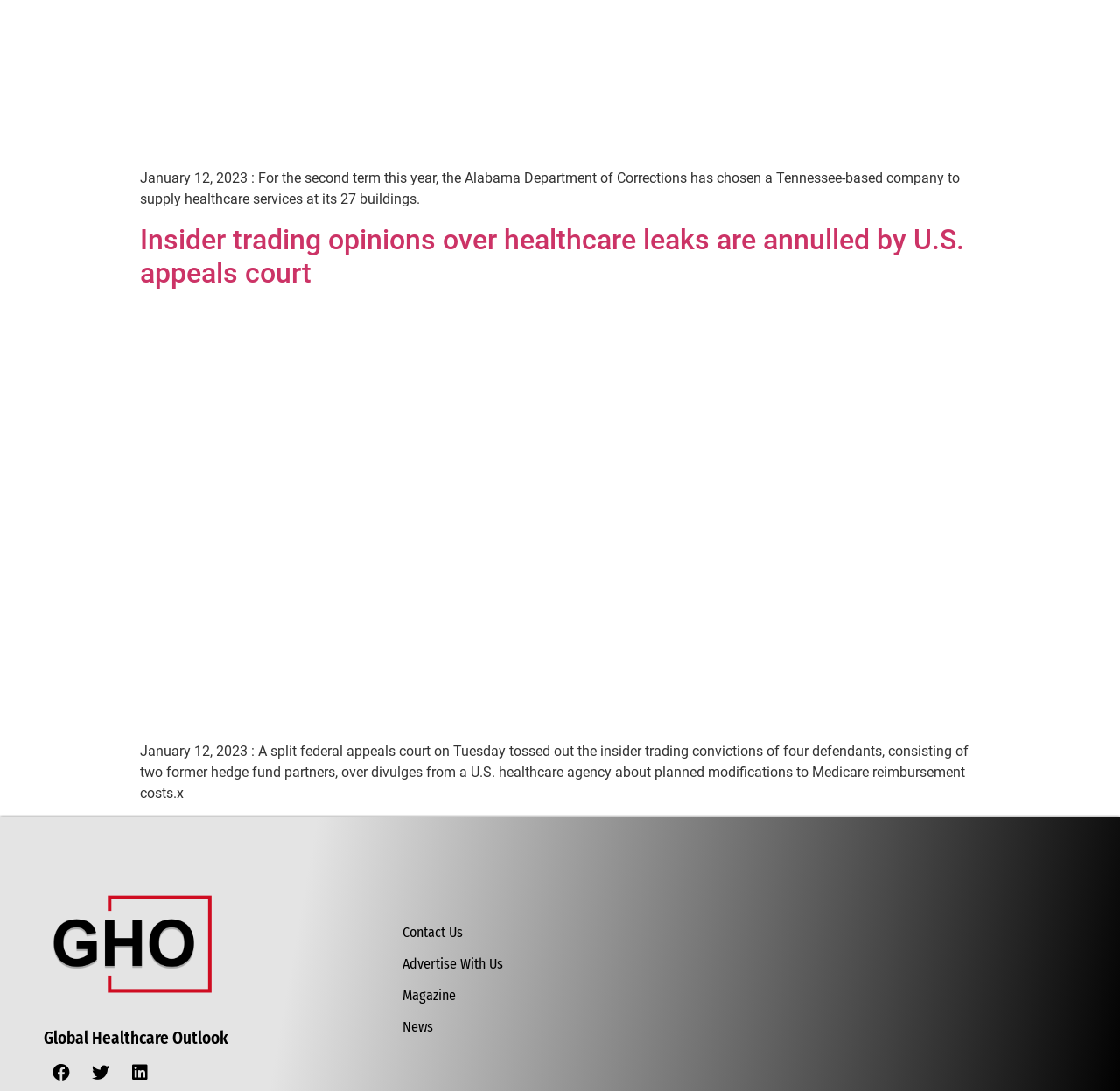Find the bounding box coordinates for the HTML element described as: "Facebook". The coordinates should consist of four float values between 0 and 1, i.e., [left, top, right, bottom].

[0.039, 0.848, 0.07, 0.88]